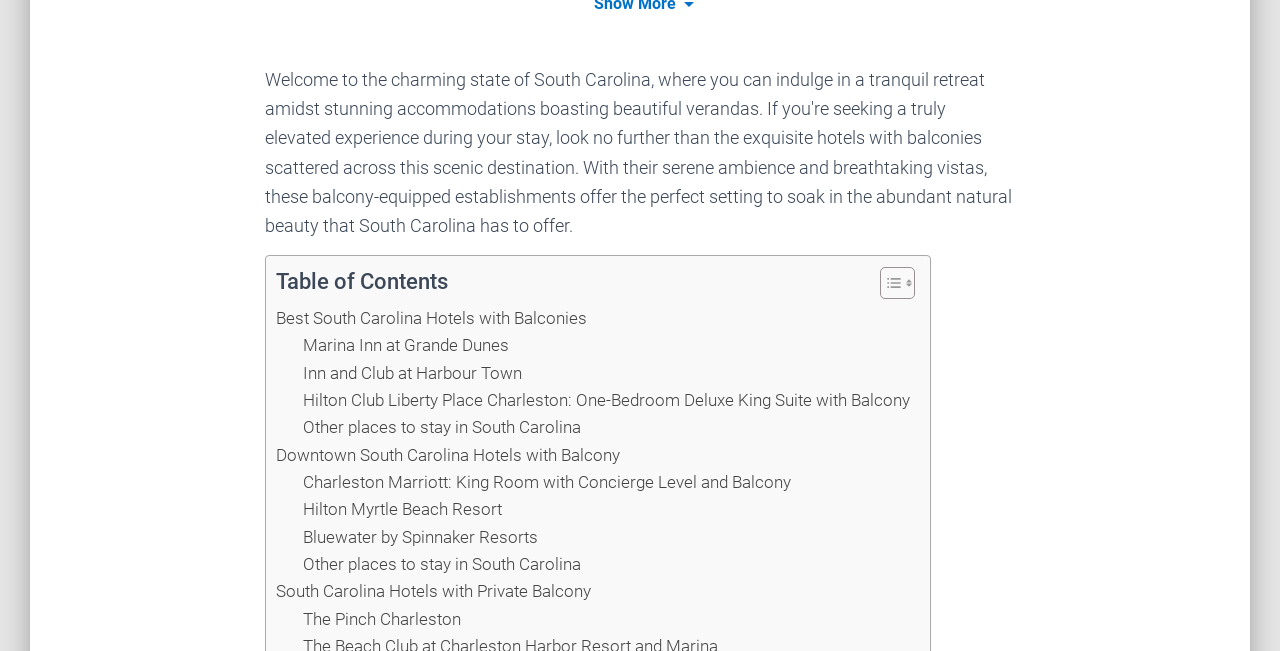Locate the UI element described as follows: "DKS". Return the bounding box coordinates as four float numbers between 0 and 1 in the order [left, top, right, bottom].

None